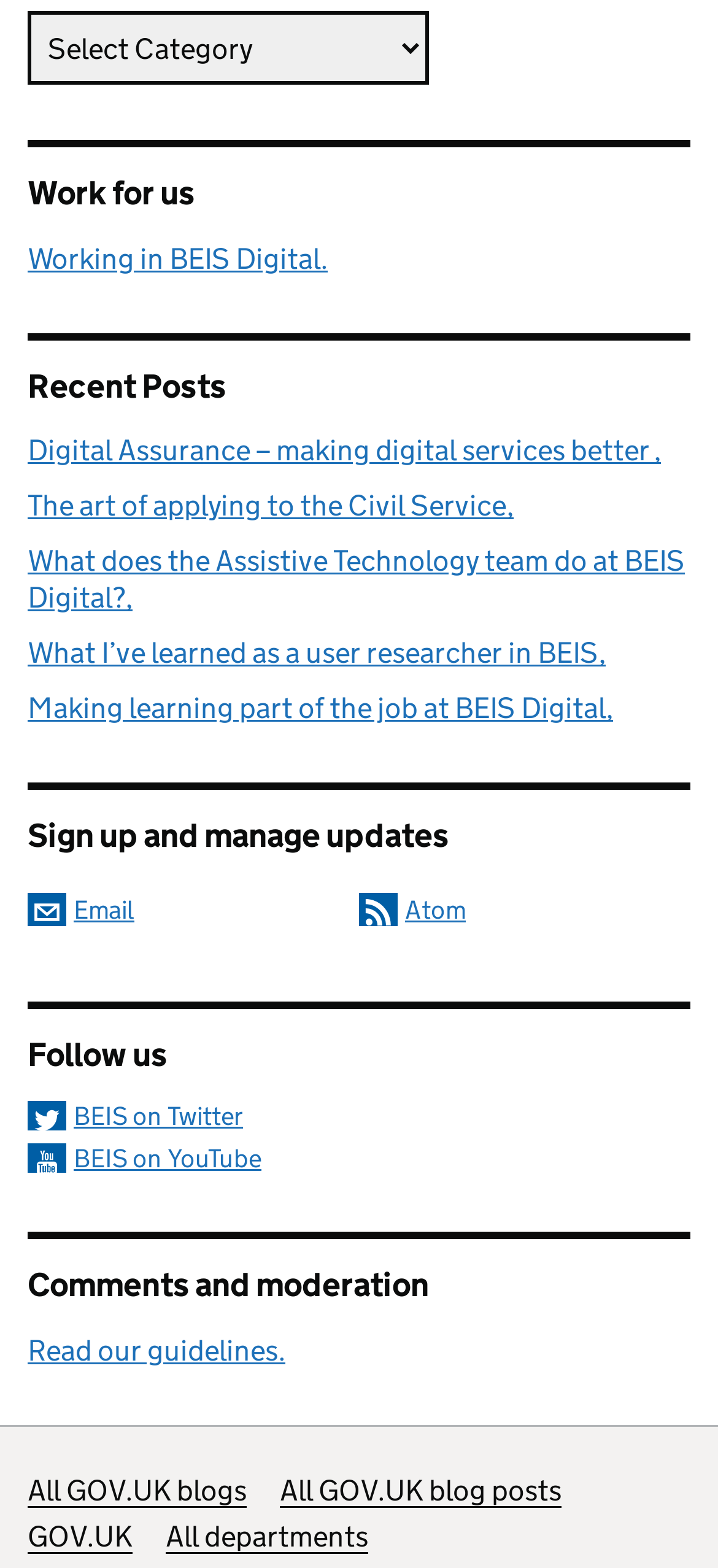Please provide a comprehensive response to the question based on the details in the image: What is the title of the second heading?

The second heading element has the text 'Recent Posts', which suggests that it is a section title for a list of recent posts.